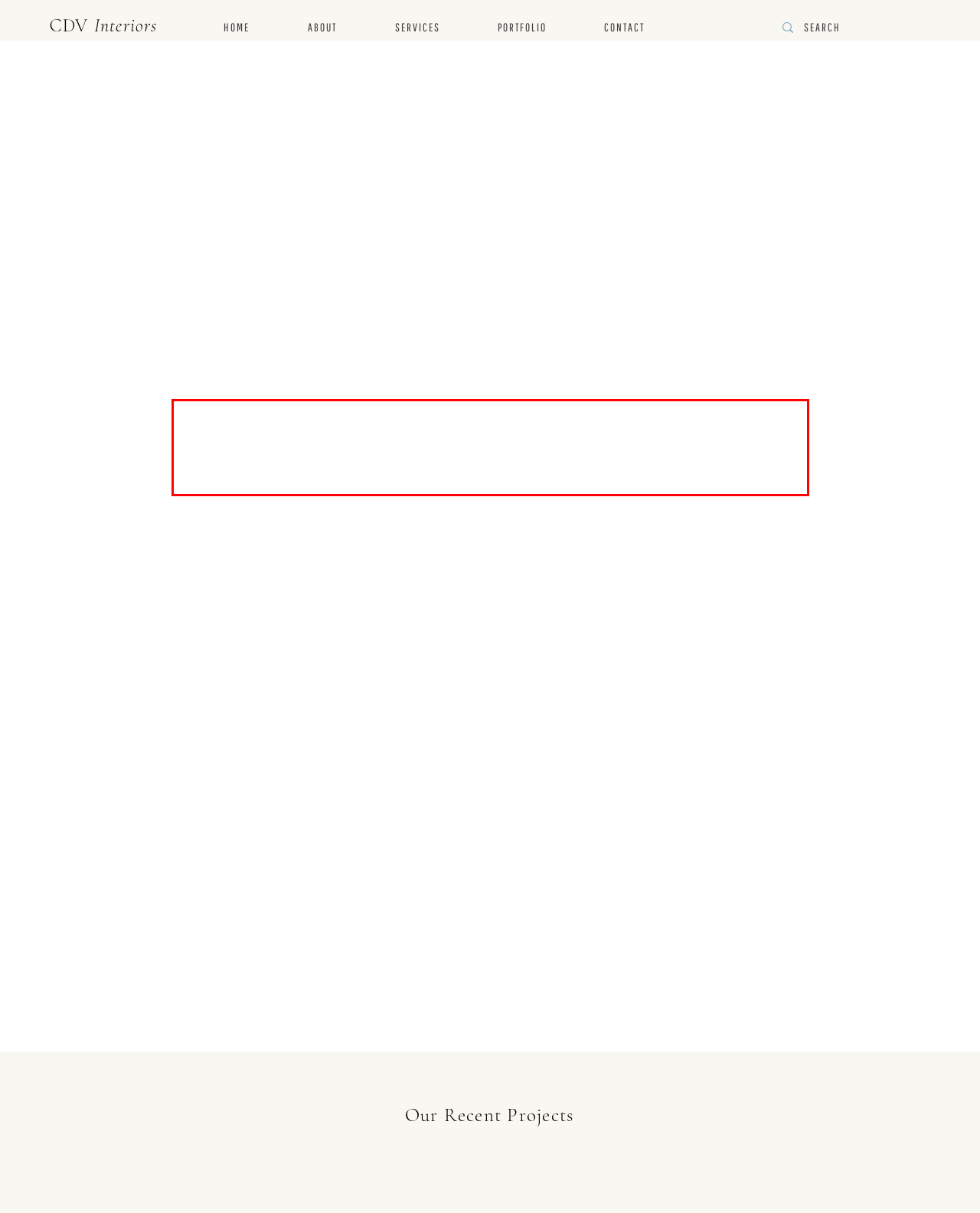Identify and transcribe the text content enclosed by the red bounding box in the given screenshot.

Christie graduated from the University of Richmond with a degree in Finance and earned a Masters of Business Administration from Penn State University. Once Christie and her family relocated to Delaware, she decided to pursue her passion of interior design and enrolled in classes at Moore College of Art and Design. Christie then started her own firm, CDV Interiors, where she combines her business background with her eye for design.